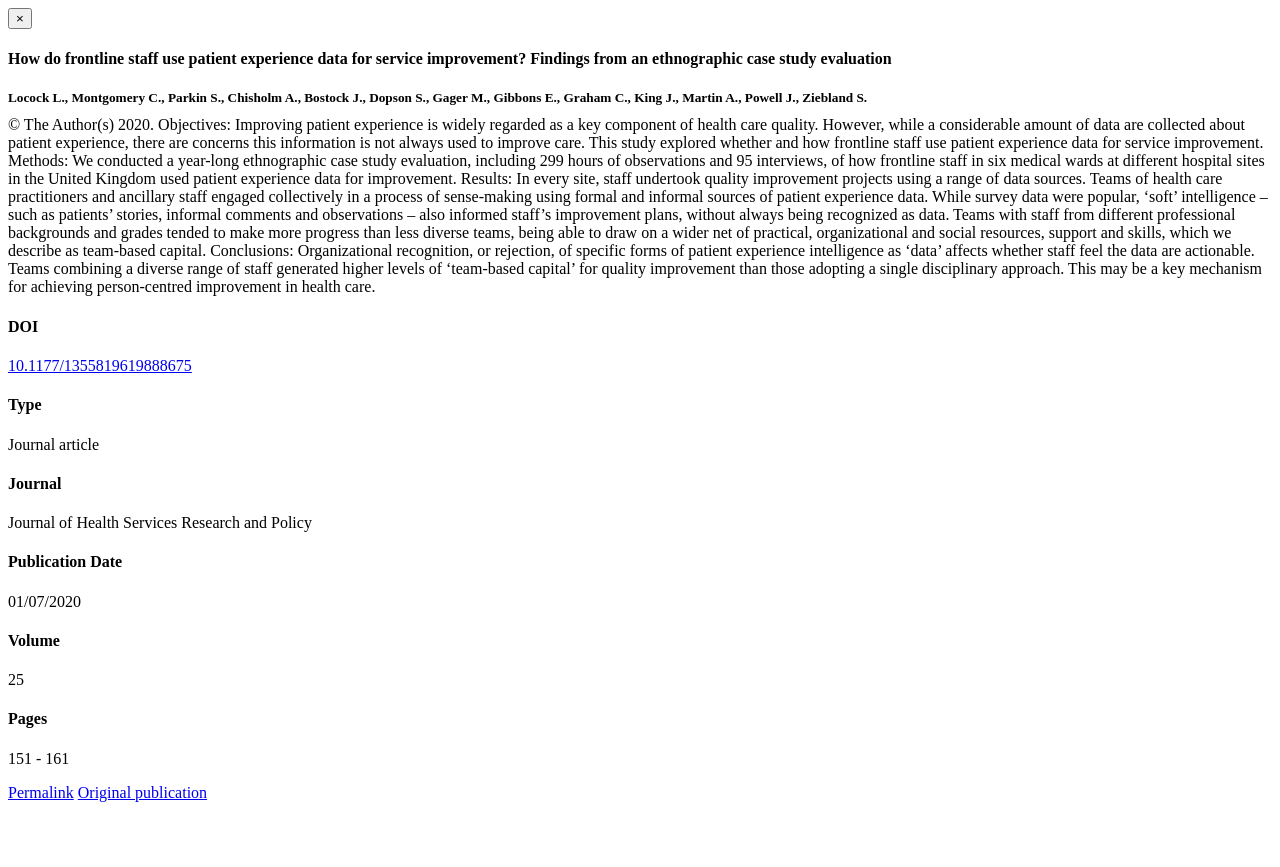Answer the question briefly using a single word or phrase: 
What type of publication is this?

Journal article